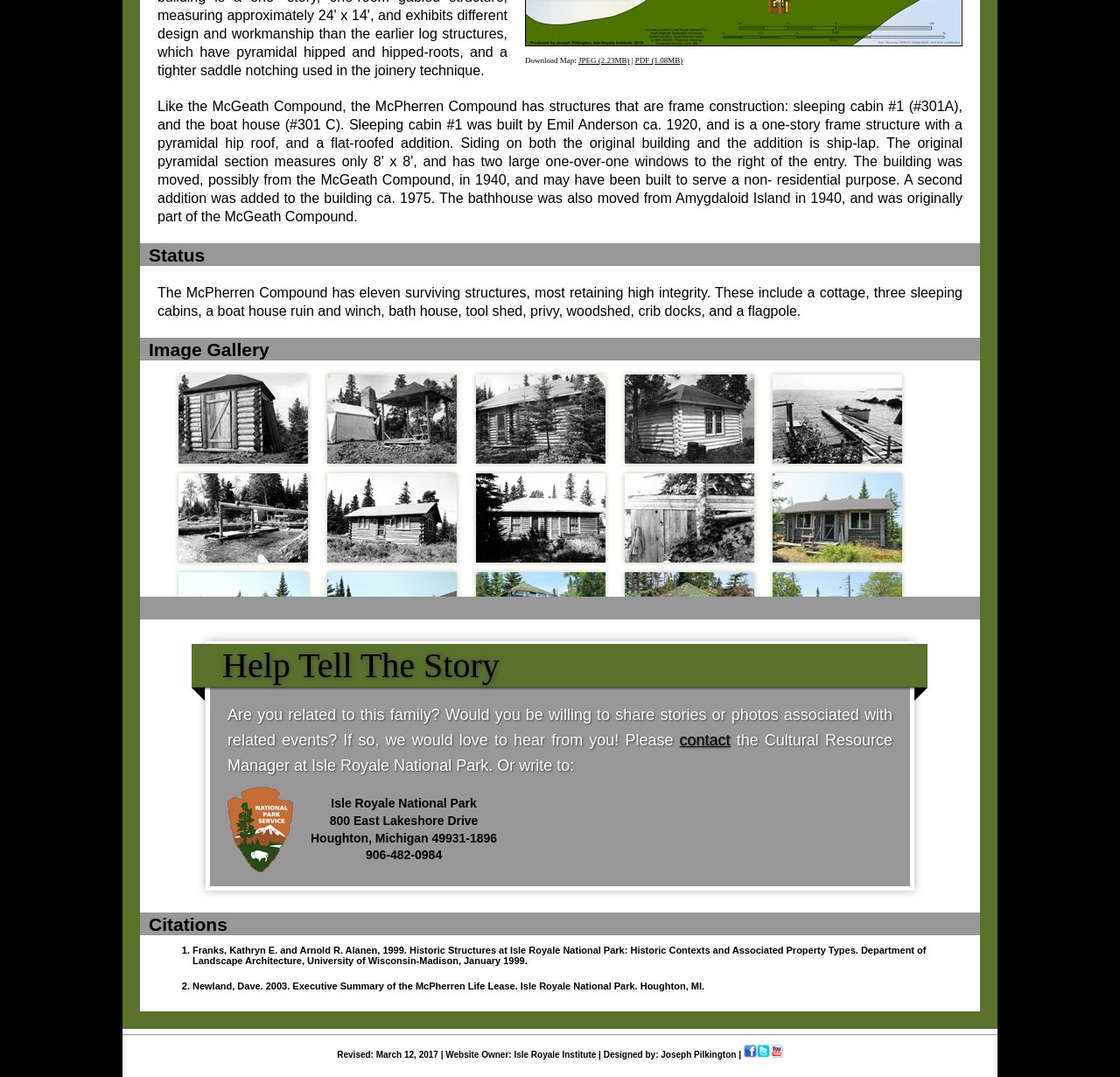For the given element description contact, determine the bounding box coordinates of the UI element. The coordinates should follow the format (top-left x, top-left y, bottom-right x, bottom-right y) and be within the range of 0 to 1.

[0.607, 0.679, 0.652, 0.695]